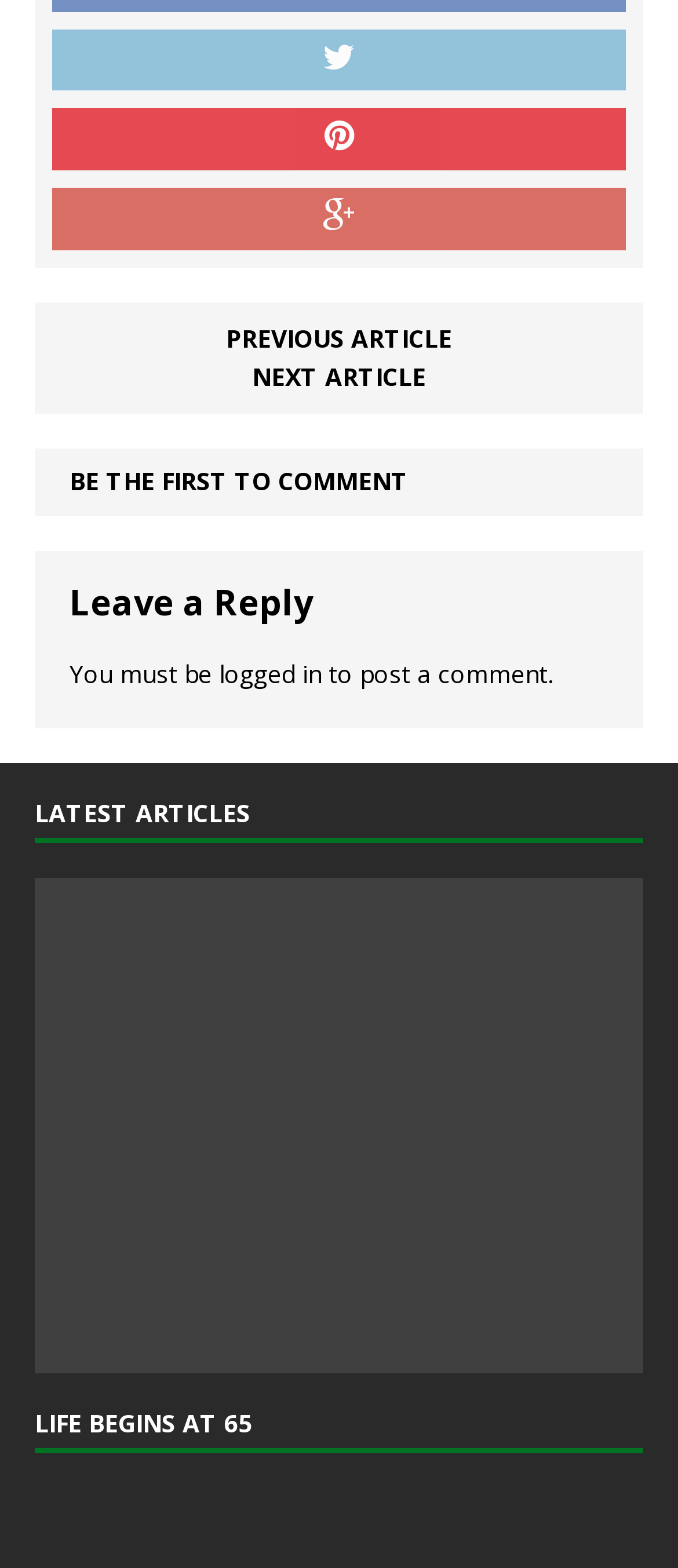Find and provide the bounding box coordinates for the UI element described with: "title="gastroesophageal reflux disease"".

[0.617, 0.649, 0.822, 0.715]